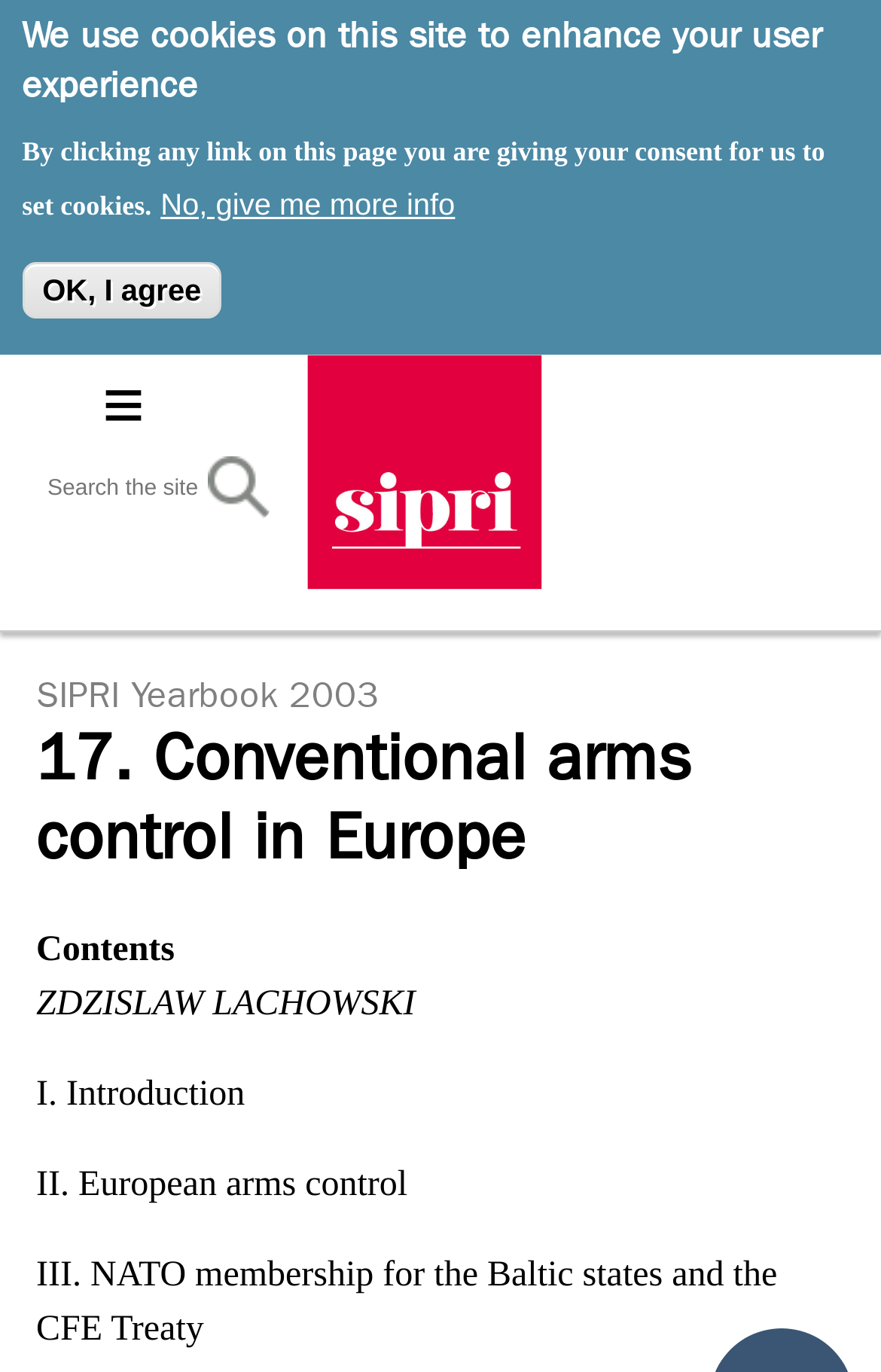What is the topic of the current page?
Refer to the image and offer an in-depth and detailed answer to the question.

The heading '17. Conventional arms control in Europe' is a prominent element on the page, and it suggests that the current page is about this topic. The page also contains subheadings and text content that are related to this topic.